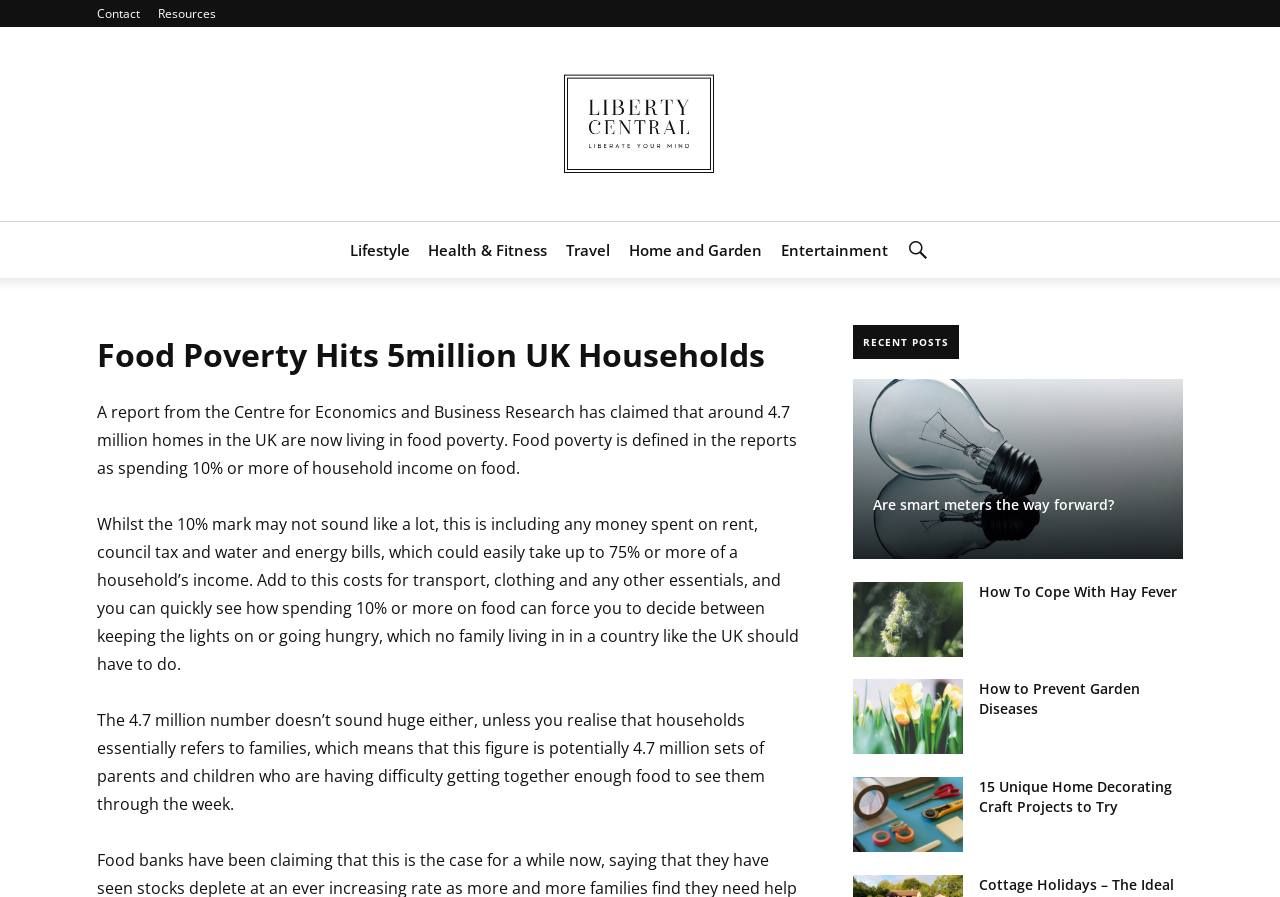What type of website is this?
Give a comprehensive and detailed explanation for the question.

The type of website can be determined by looking at the categories in the primary menu, which include Lifestyle, Health & Fitness, Travel, Home and Garden, and Entertainment, suggesting that the website is a lifestyle or news website that covers a range of topics.